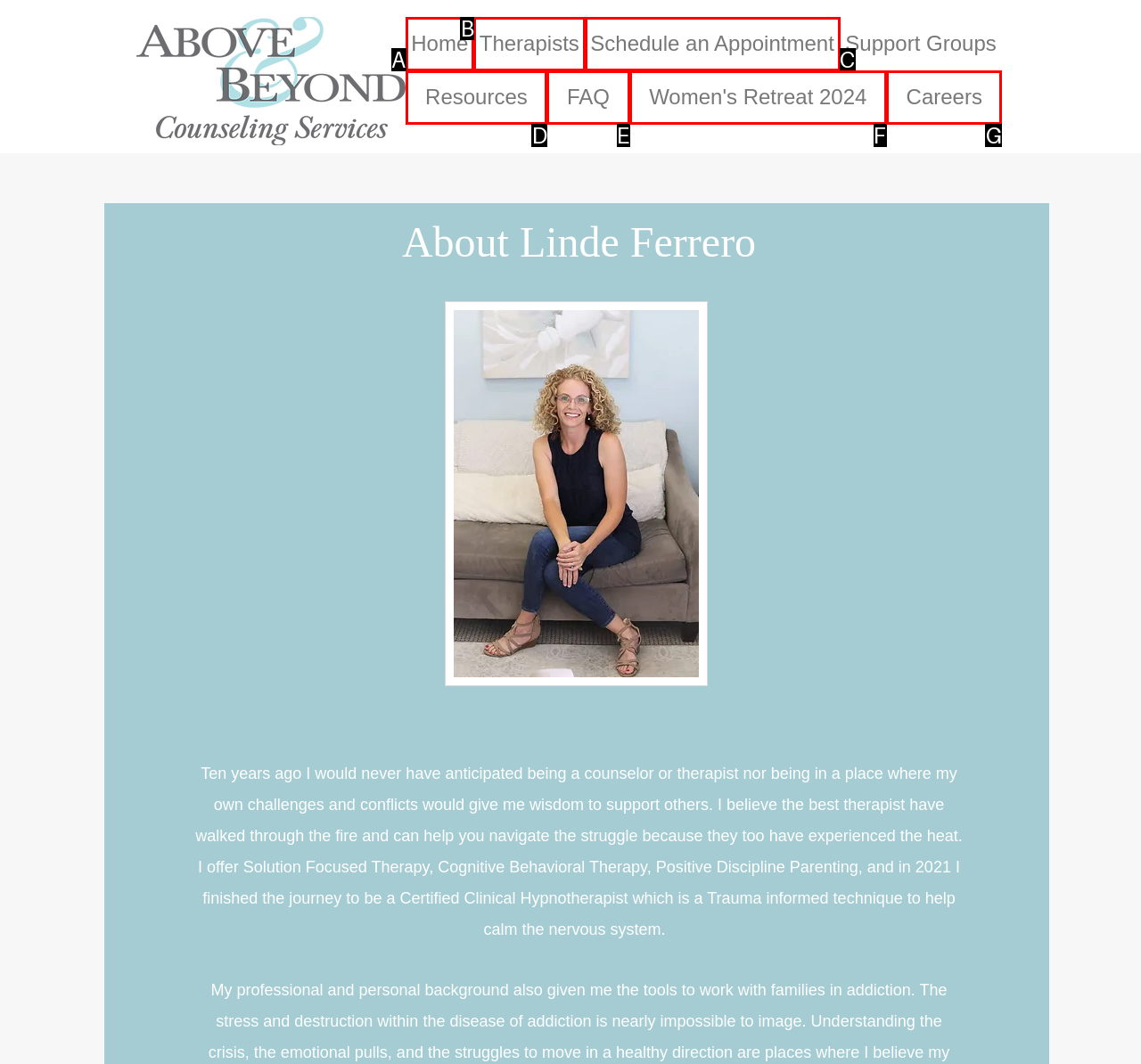Point out the option that best suits the description: Home
Indicate your answer with the letter of the selected choice.

A